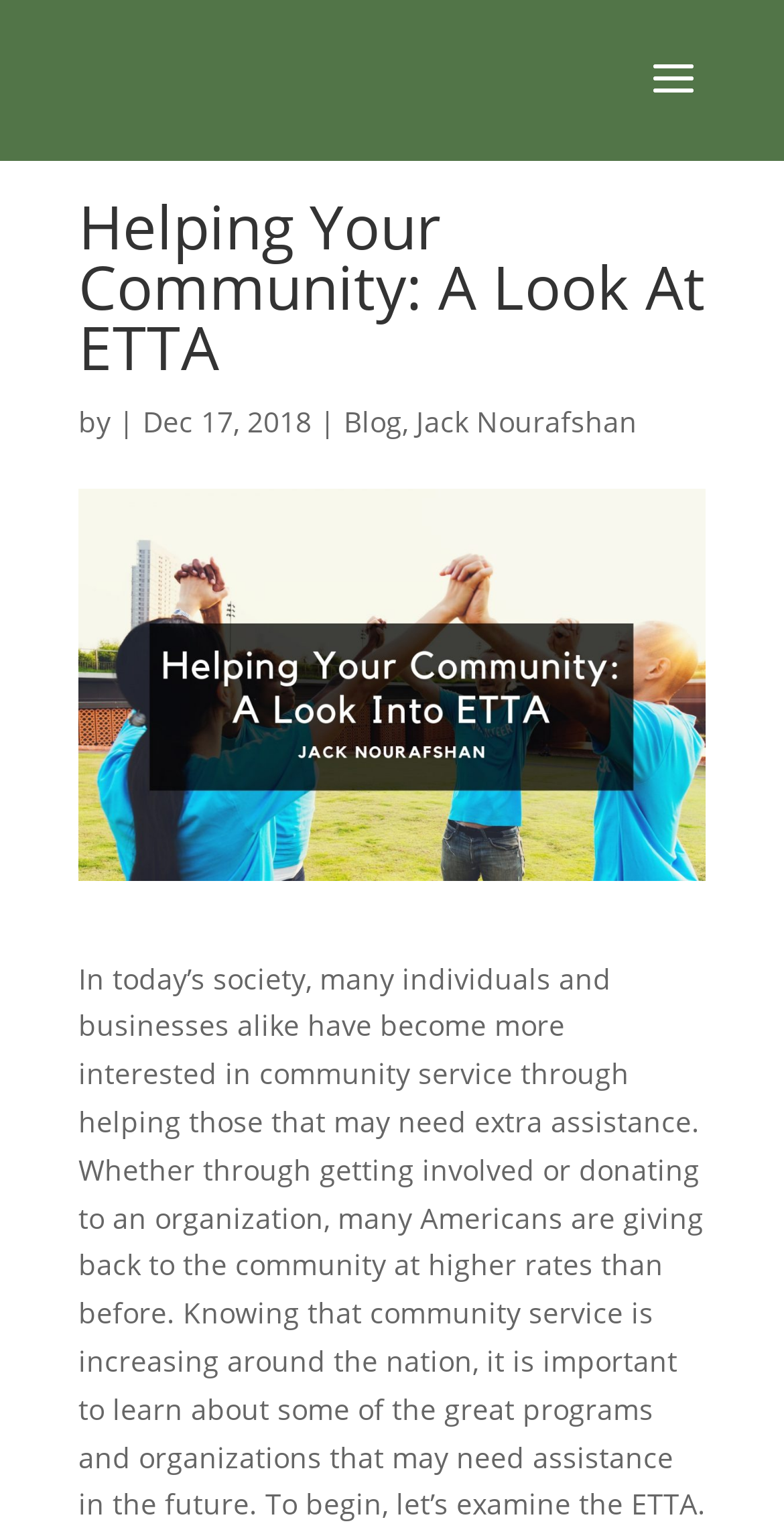Elaborate on the different components and information displayed on the webpage.

The webpage is about Jack Nourafshan discussing the ETTA, a non-profit organization in Los Angeles. At the top left corner, there is a "Skip to content" link. On the top right corner, there is a "Menu" button. Below the "Menu" button, there is a search bar with a "Search for..." placeholder text and a "Search" button.

The main content of the webpage is divided into sections. The first section has a heading "Helping Your Community: A Look At ETTA" followed by the author's name "Jack Nourafshan" and the date "Dec 17, 2018". Below the heading, there is an image related to the topic.

The main article starts below the image, discussing the importance of community service and highlighting the ETTA organization. The text is a lengthy paragraph that spans almost the entire width of the page.

There are also links to the "Blog" and "Jack Nourafshan" sections, located above the main article, next to the author's name and date.